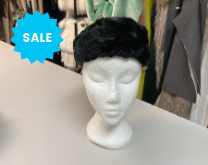Describe every aspect of the image in depth.

This image showcases a stylish faux fur pillbox hat displayed on a mannequin head. The hat is presented in a sleek black color, exuding elegance and sophistication. Prominently featured in the top left corner is a vibrant blue "SALE" label, indicating a promotion on the item. The setting appears to be a fashion boutique, as suggested by the soft-focus background filled with various garments, enhancing the hat's appeal as a chic accessory. This particular design echoes classic styles, reminiscent of fashion icons, making it a perfect addition to both casual and formal outfits. Ideal for anyone looking to add a touch of glamour to their wardrobe, this pillbox hat is currently being offered at a reduced price as part of a sale promotion.